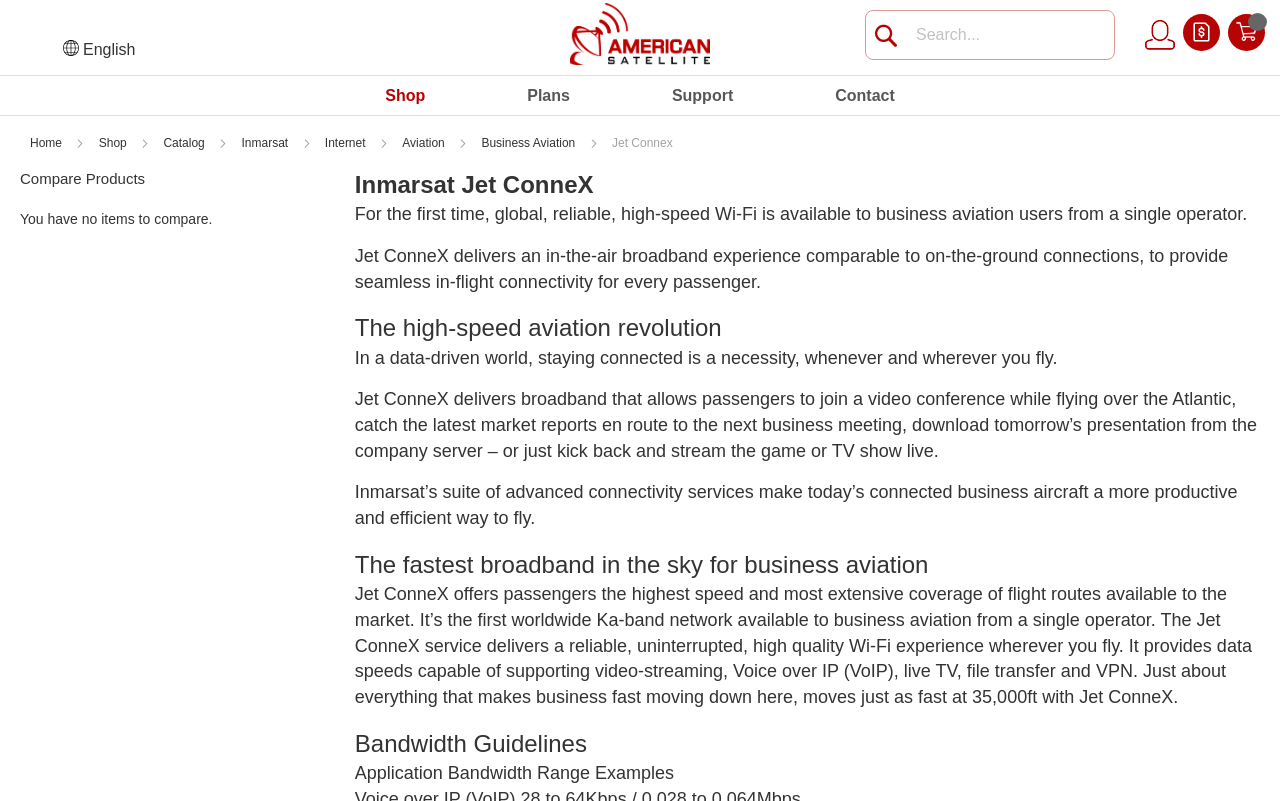Please identify the bounding box coordinates of the area I need to click to accomplish the following instruction: "Go to HOME".

None